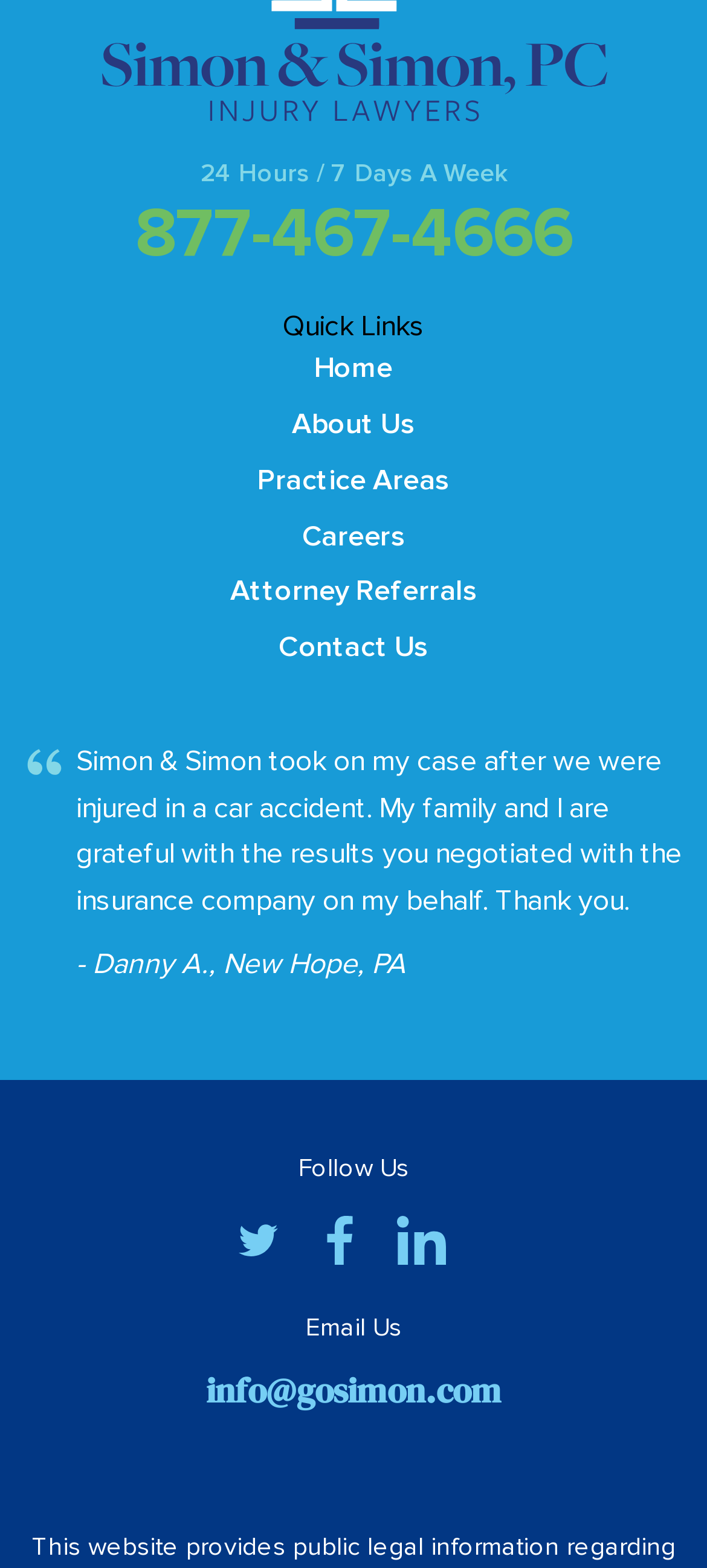Find the bounding box coordinates of the element's region that should be clicked in order to follow the given instruction: "Follow on Twitter". The coordinates should consist of four float numbers between 0 and 1, i.e., [left, top, right, bottom].

[0.327, 0.773, 0.404, 0.808]